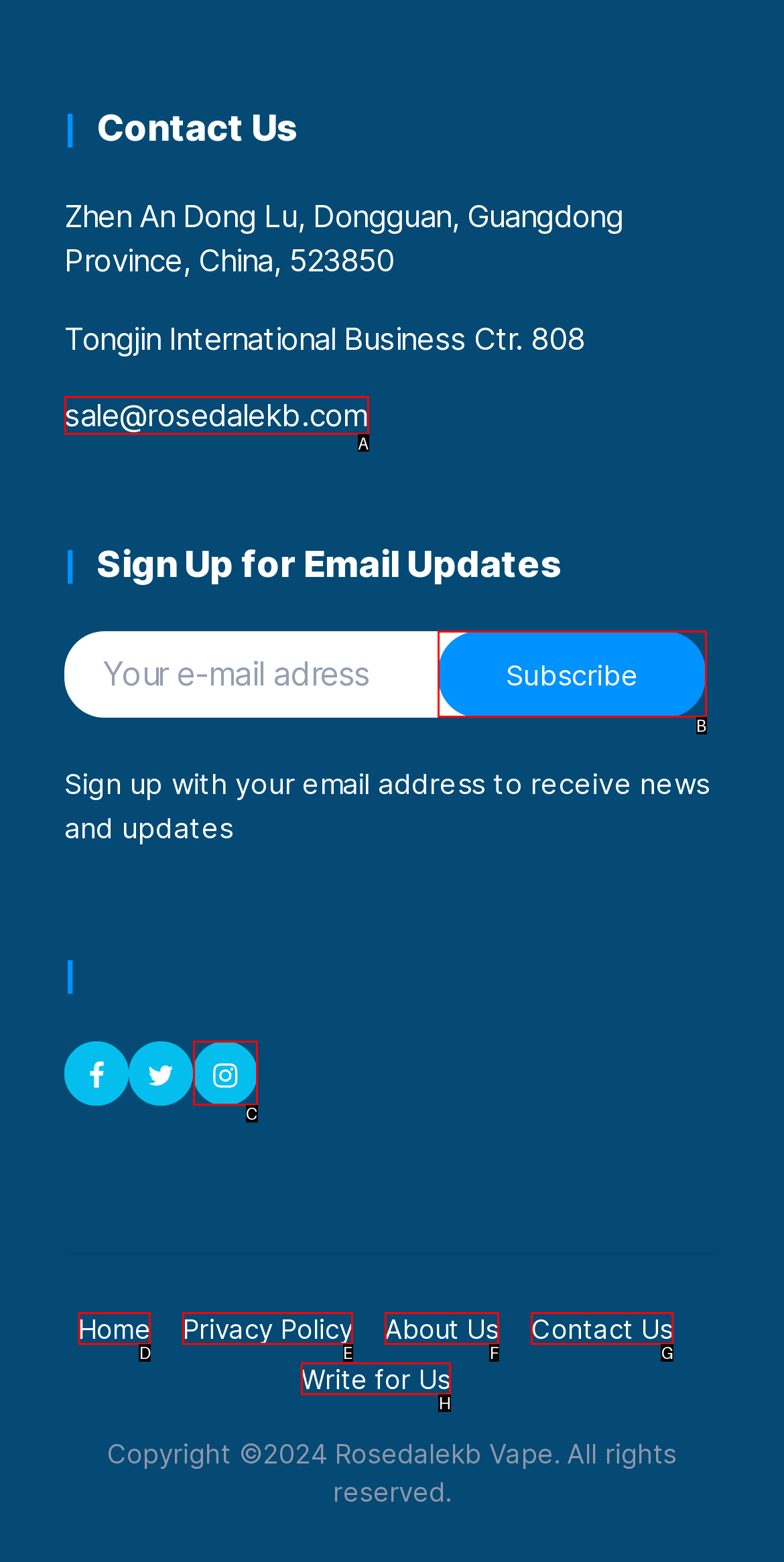From the choices given, find the HTML element that matches this description: About Us. Answer with the letter of the selected option directly.

F